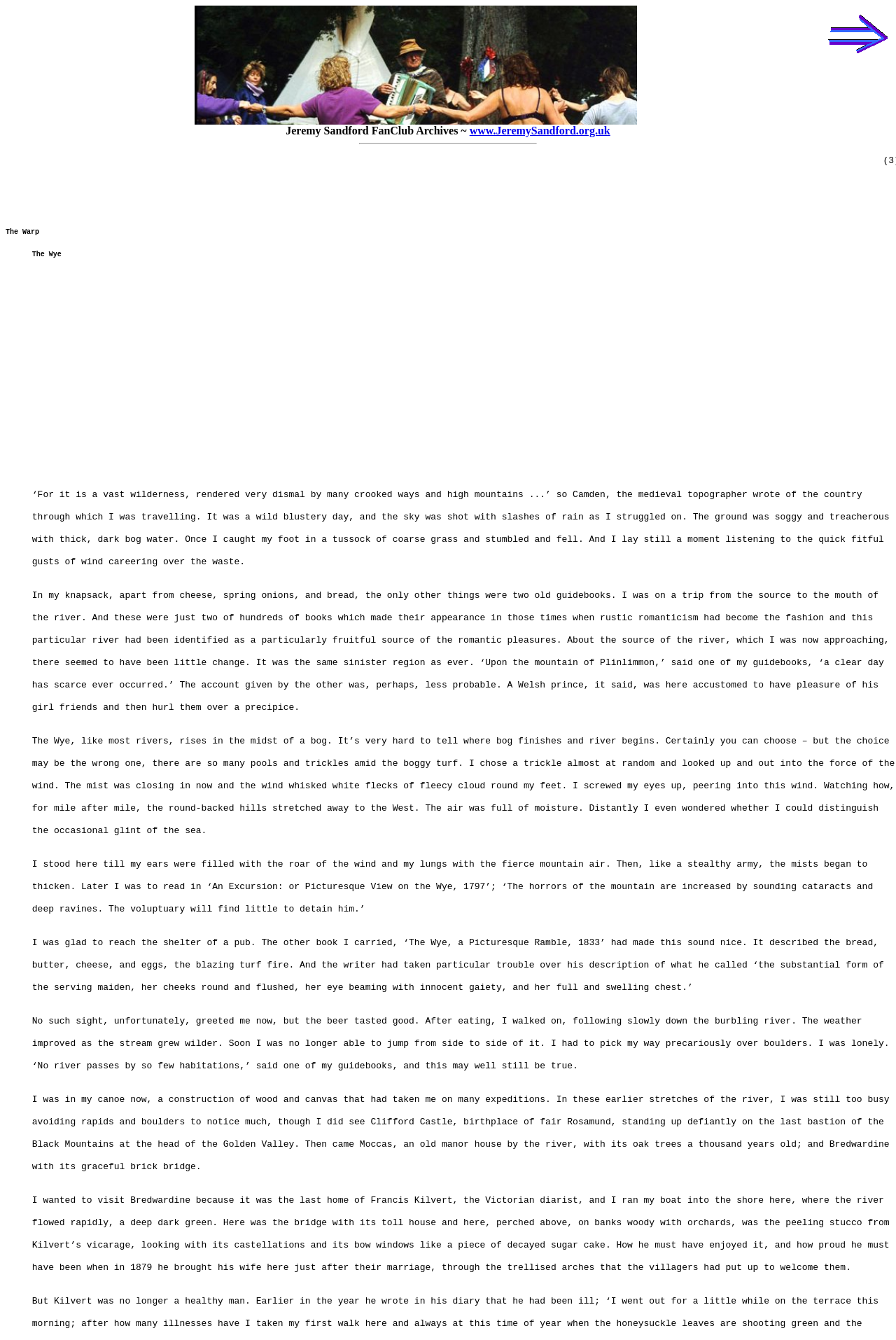Please give a concise answer to this question using a single word or phrase: 
What is the author of the text describing a trip from the source to the mouth of the river?

Jeremy Sandford